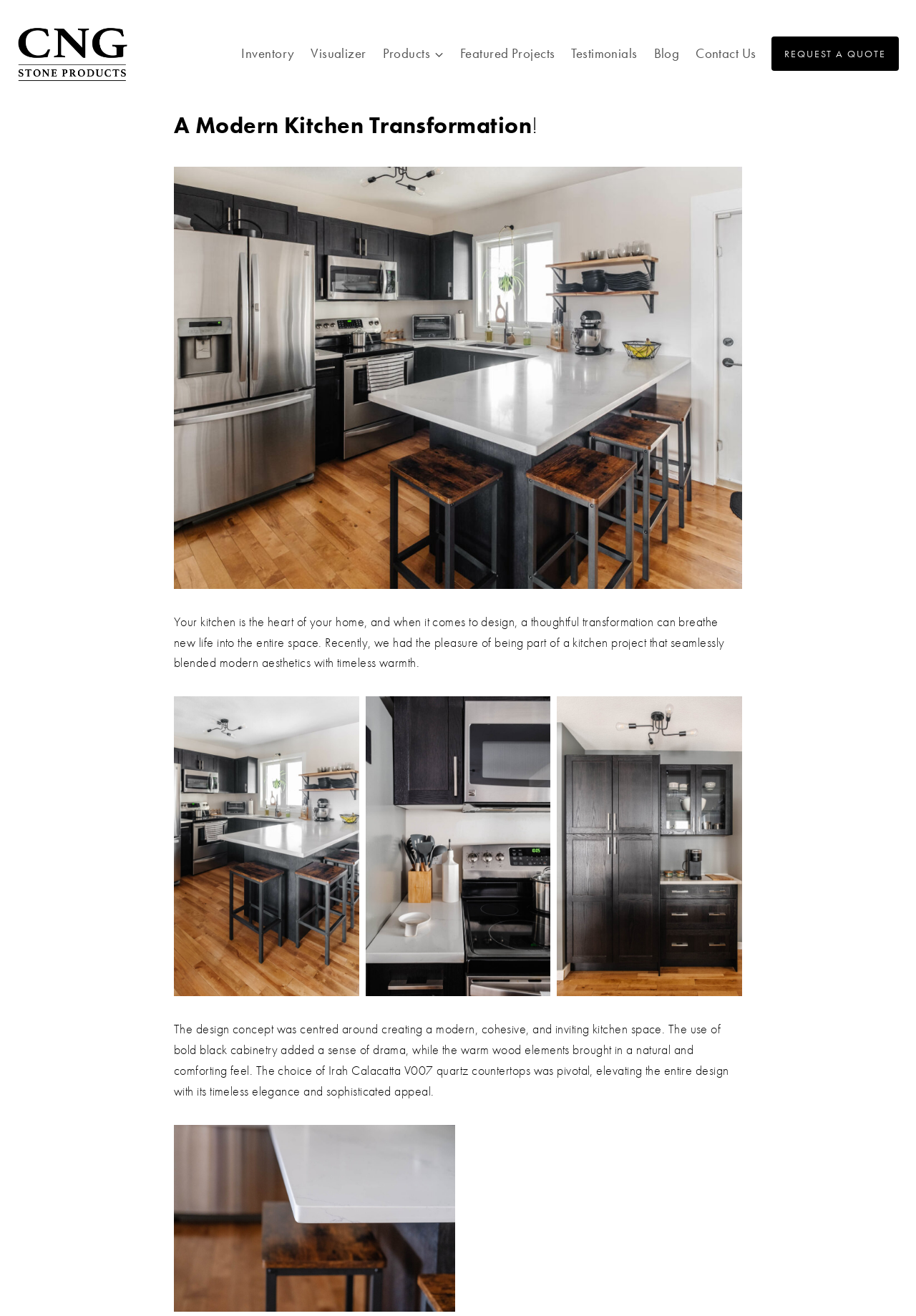Describe the webpage meticulously, covering all significant aspects.

This webpage is about a modern kitchen transformation, with a focus on design and aesthetics. At the top left, there is a logo of "CNG Stone Products" accompanied by a link to the company's website. Below the logo, a navigation menu spans across the top of the page, featuring links to various sections such as "Inventory", "Visualizer", "Products", "Featured Projects", "Testimonials", "Blog", and "Contact Us".

On the right side of the page, there is a call-to-action button "REQUEST A QUOTE" in a prominent position. Below the navigation menu, the main content of the page begins with a heading "A Modern Kitchen Transformation!" followed by a brief introduction to the importance of kitchen design.

The page features a large figure or image that takes up most of the width of the page, showcasing a modern kitchen design. Below the image, there is a paragraph of text that describes the design concept of the kitchen, highlighting the use of bold black cabinetry, warm wood elements, and Irah Calacatta V007 quartz countertops.

The page also features multiple smaller figures or images, arranged in a row, which appear to be showcasing different aspects of the kitchen design. These images are accompanied by a block of text that provides further details about the design choices and their effects on the overall aesthetic of the kitchen.